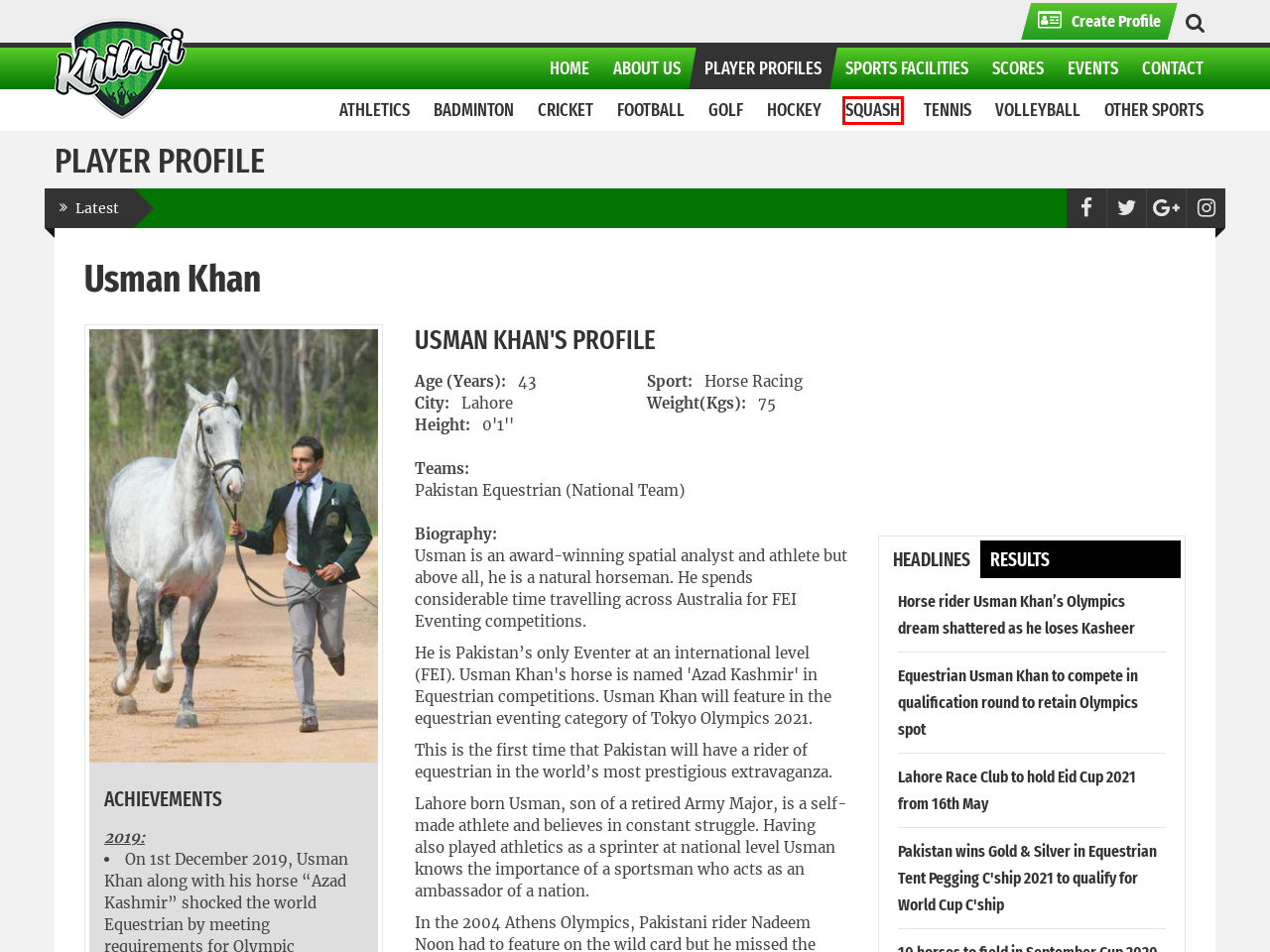Examine the screenshot of a webpage with a red bounding box around a specific UI element. Identify which webpage description best matches the new webpage that appears after clicking the element in the red bounding box. Here are the candidates:
A. Squash Home - Khilari
B. Home of Sports in Pakistan - Khilari
C. Badminton Home - Khilari
D. Events - Khilari
E. Football Home - Khilari
F. Tennis Home - Khilari
G. Sports Facilities - Khilari
H. Volleyball Home - Khilari

A